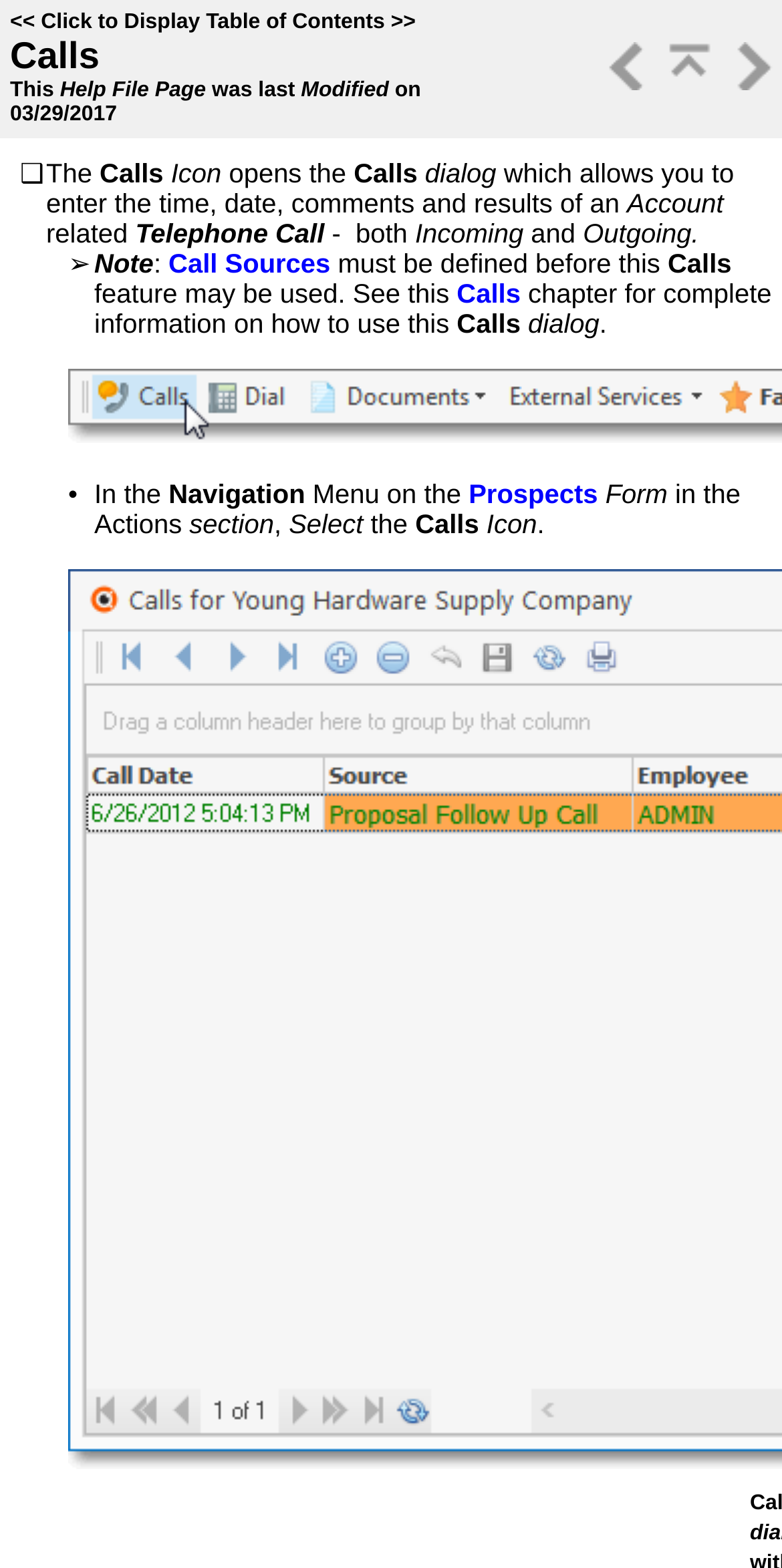Can you find the bounding box coordinates for the element that needs to be clicked to execute this instruction: "Click Calls Icon"? The coordinates should be given as four float numbers between 0 and 1, i.e., [left, top, right, bottom].

[0.026, 0.101, 0.056, 0.12]